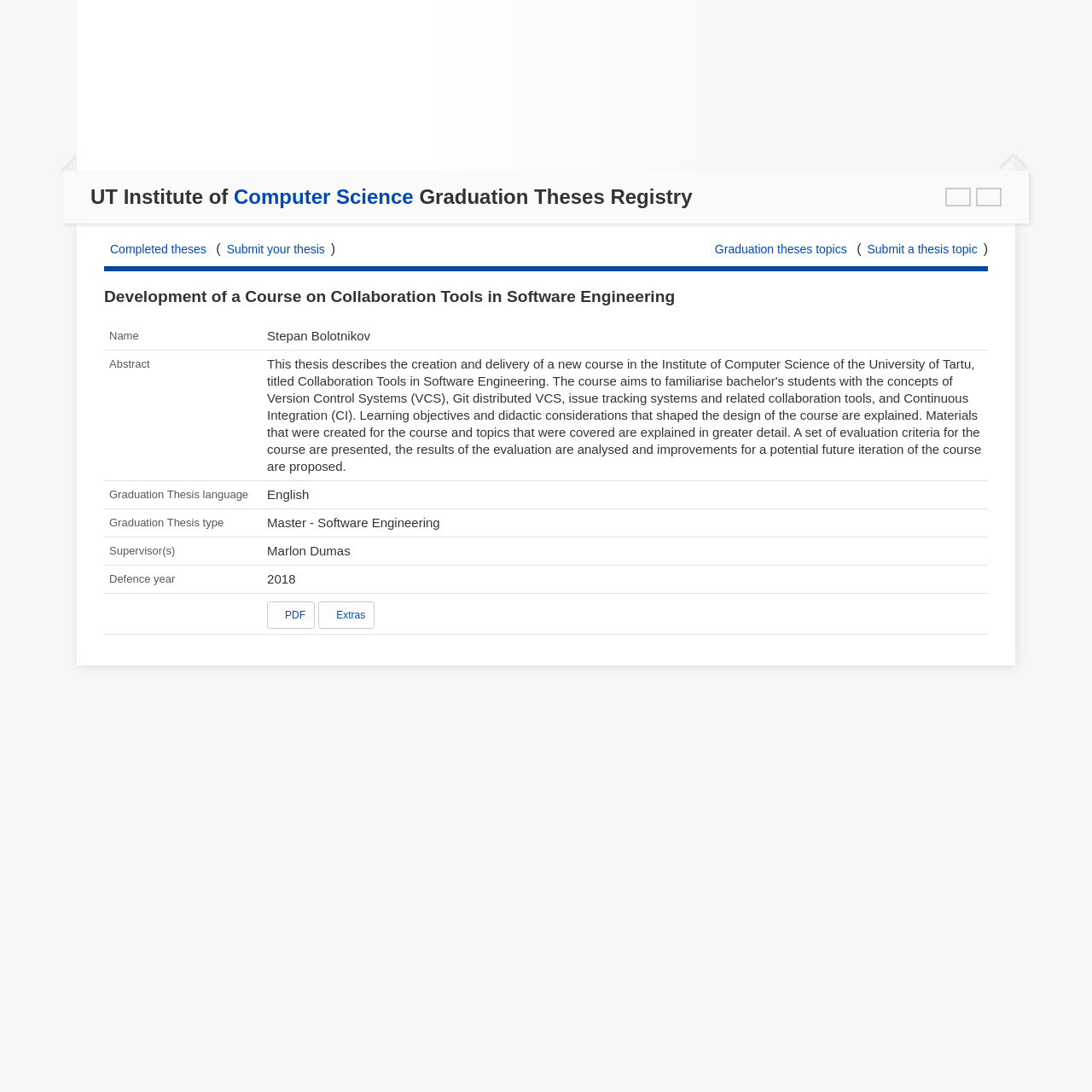Offer a meticulous description of the webpage's structure and content.

The webpage is a registry of graduation theses from the Institute of Computer Science. At the top, there is a heading that reads "UT Institute of Computer Science Graduation Theses Registry" with a link to "Computer Science" on the left side. Below this heading, there are three links: "Completed theses", "Submit your thesis", and "Graduation theses topics", with parentheses around the last two links.

The main content of the page is a table that lists a graduation thesis. The table has several rows, each with two columns. The first column contains labels such as "Name", "Abstract", "Graduation Thesis language", and so on. The second column contains the corresponding information about the thesis, including the name of the author, Stepan Bolotnikov, a lengthy abstract, and other details.

The abstract describes the creation and delivery of a new course in software engineering, including the learning objectives, materials, and evaluation criteria. The table also lists the graduation thesis language as English, the type as Master - Software Engineering, the supervisor as Marlon Dumas, and the defence year as 2018.

At the bottom of the table, there are two buttons, "PDF" and "Extras", which are likely used to download or view additional resources related to the thesis. Overall, the webpage appears to be a detailed registry of a single graduation thesis, with links to related topics and resources at the top.